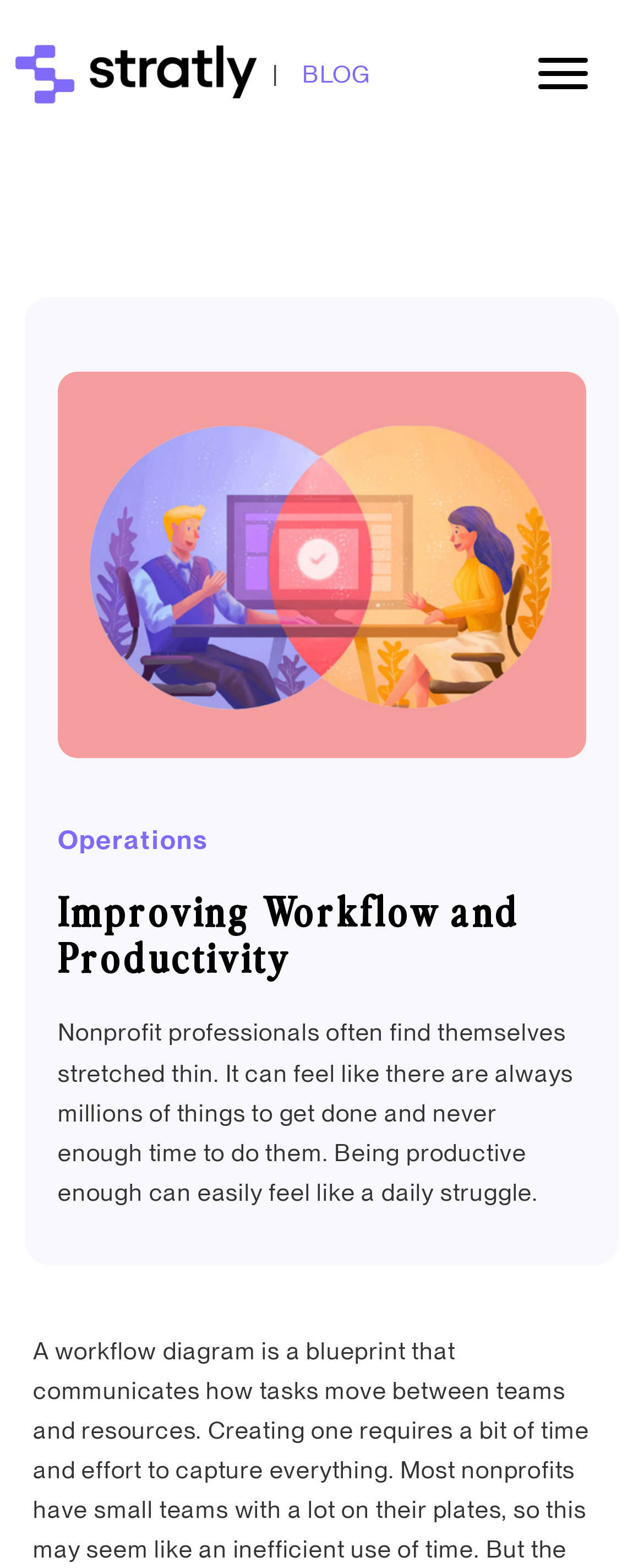Based on the element description, predict the bounding box coordinates (top-left x, top-left y, bottom-right x, bottom-right y) for the UI element in the screenshot: BLOG

[0.469, 0.038, 0.576, 0.057]